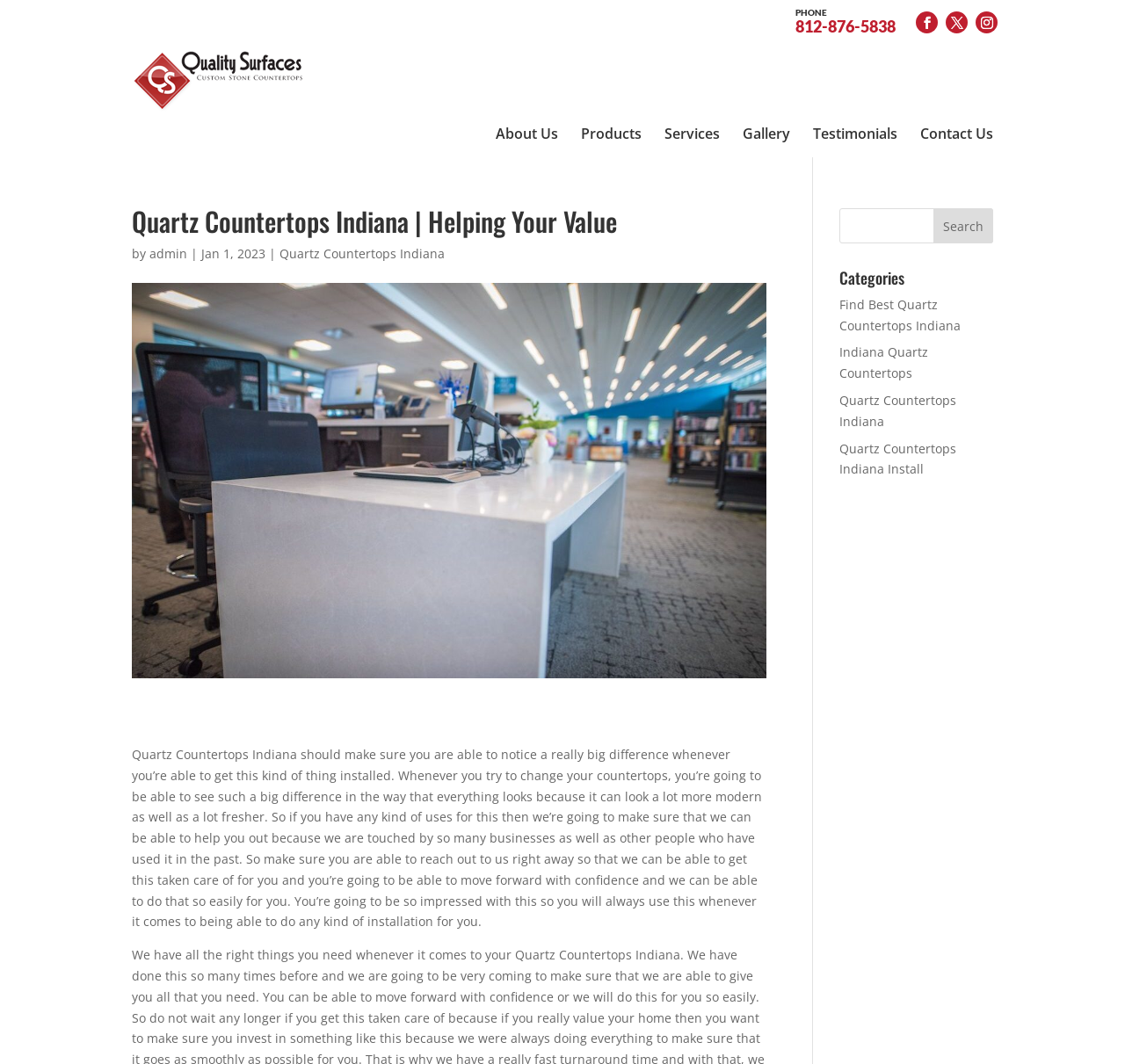Provide a thorough and detailed response to the question by examining the image: 
What can be done with quartz countertops?

I found this answer by reading the text on the webpage, which mentions that quartz countertops can be installed and that the company can help with this process.